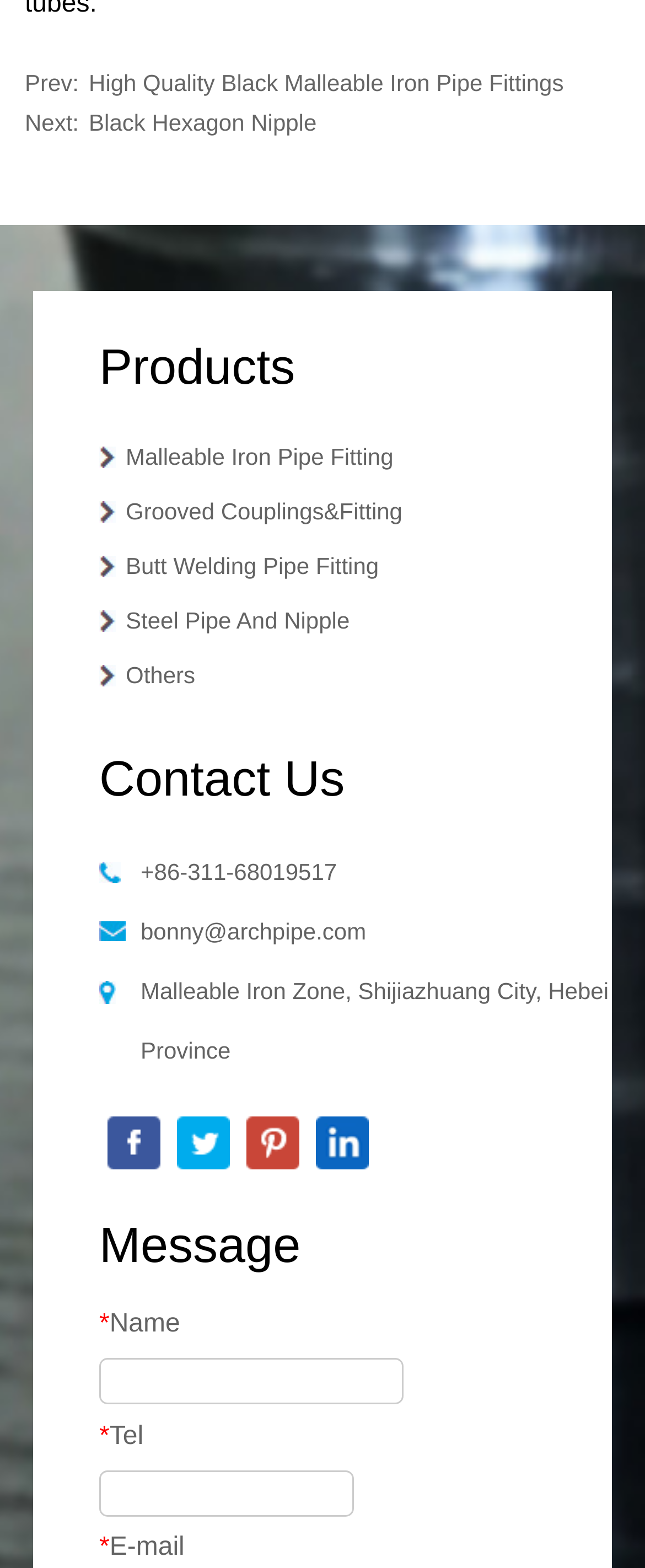Provide your answer in a single word or phrase: 
What is the location of the company?

Malleable Iron Zone, Shijiazhuang City, Hebei Province